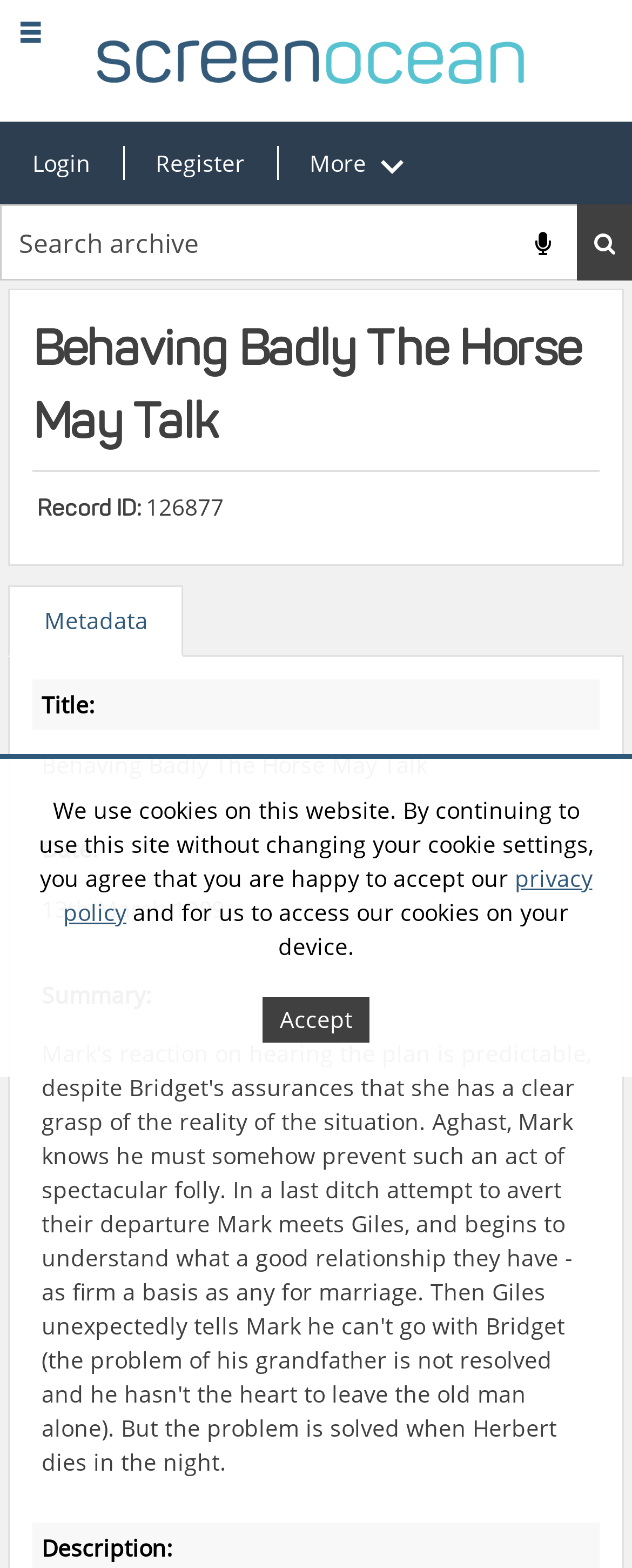What is the title of the current footage?
Using the image, give a concise answer in the form of a single word or short phrase.

Behaving Badly The Horse May Talk